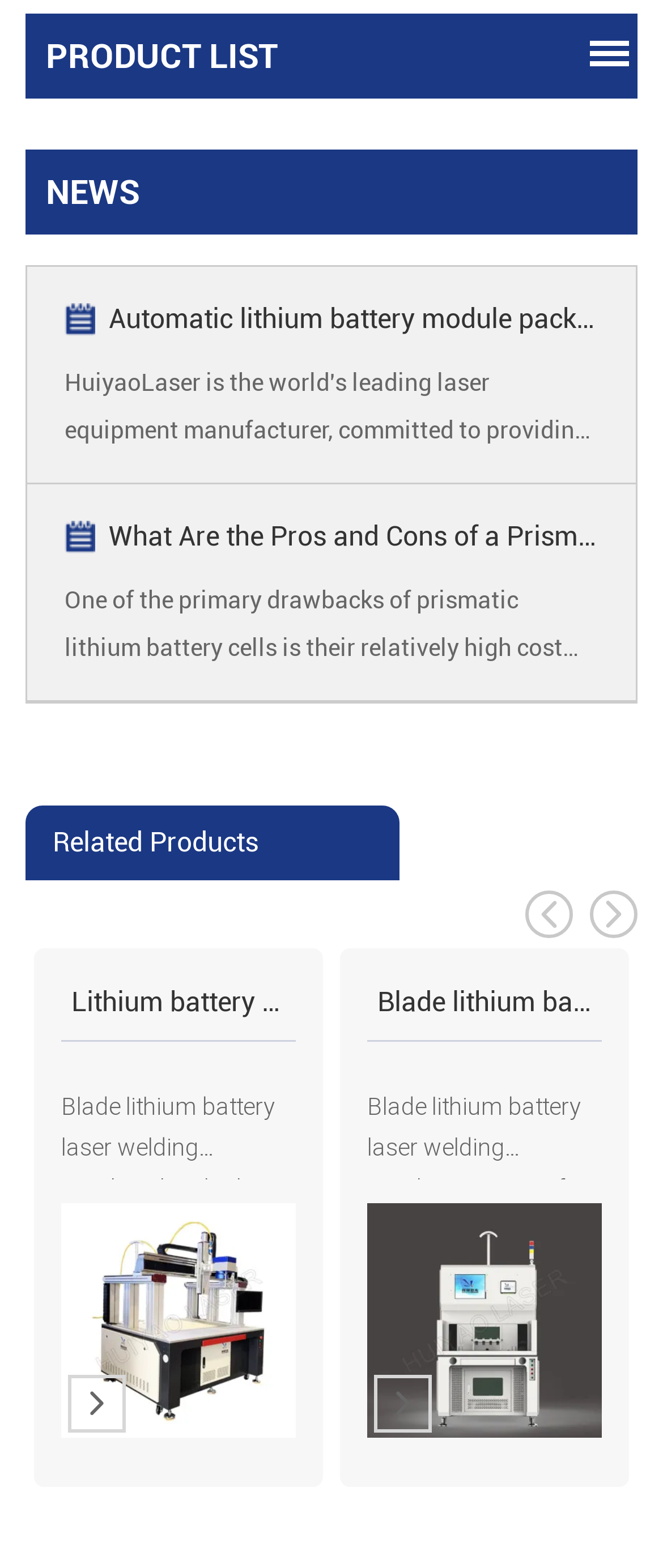Refer to the image and provide an in-depth answer to the question:
What type of equipment is mentioned on the webpage?

The webpage mentions 'laser equipment manufacturer' and 'laser welding machine', which suggests that the type of equipment being referred to is laser equipment.